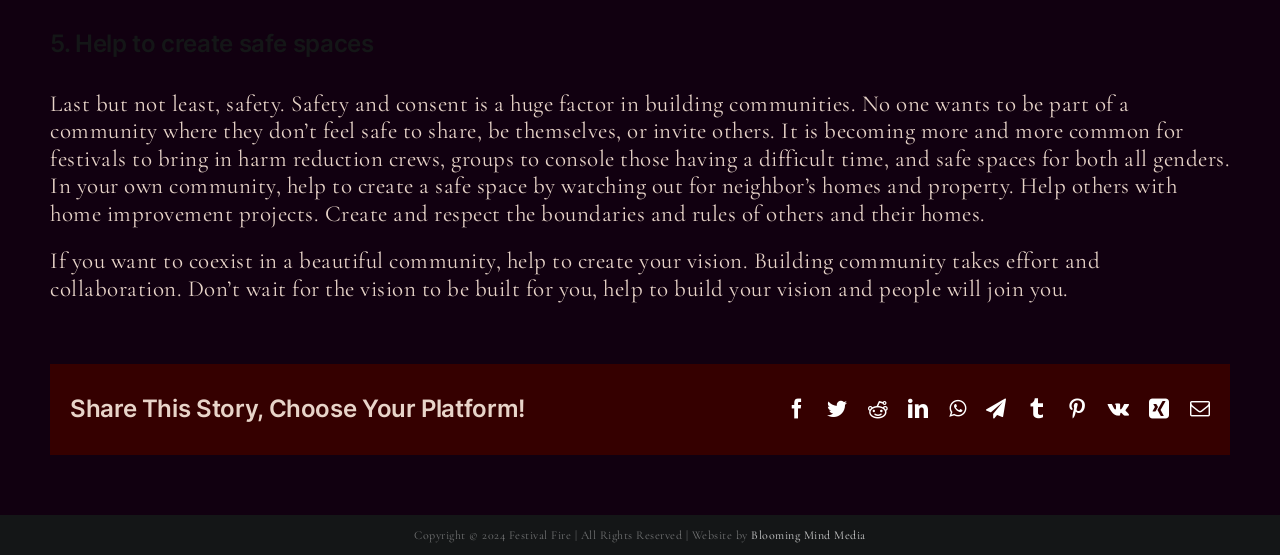What is the name of the company that developed the website?
Based on the visual details in the image, please answer the question thoroughly.

The webpage's footer section contains a copyright notice and a mention of the company 'Blooming Mind Media' as the developer of the website.